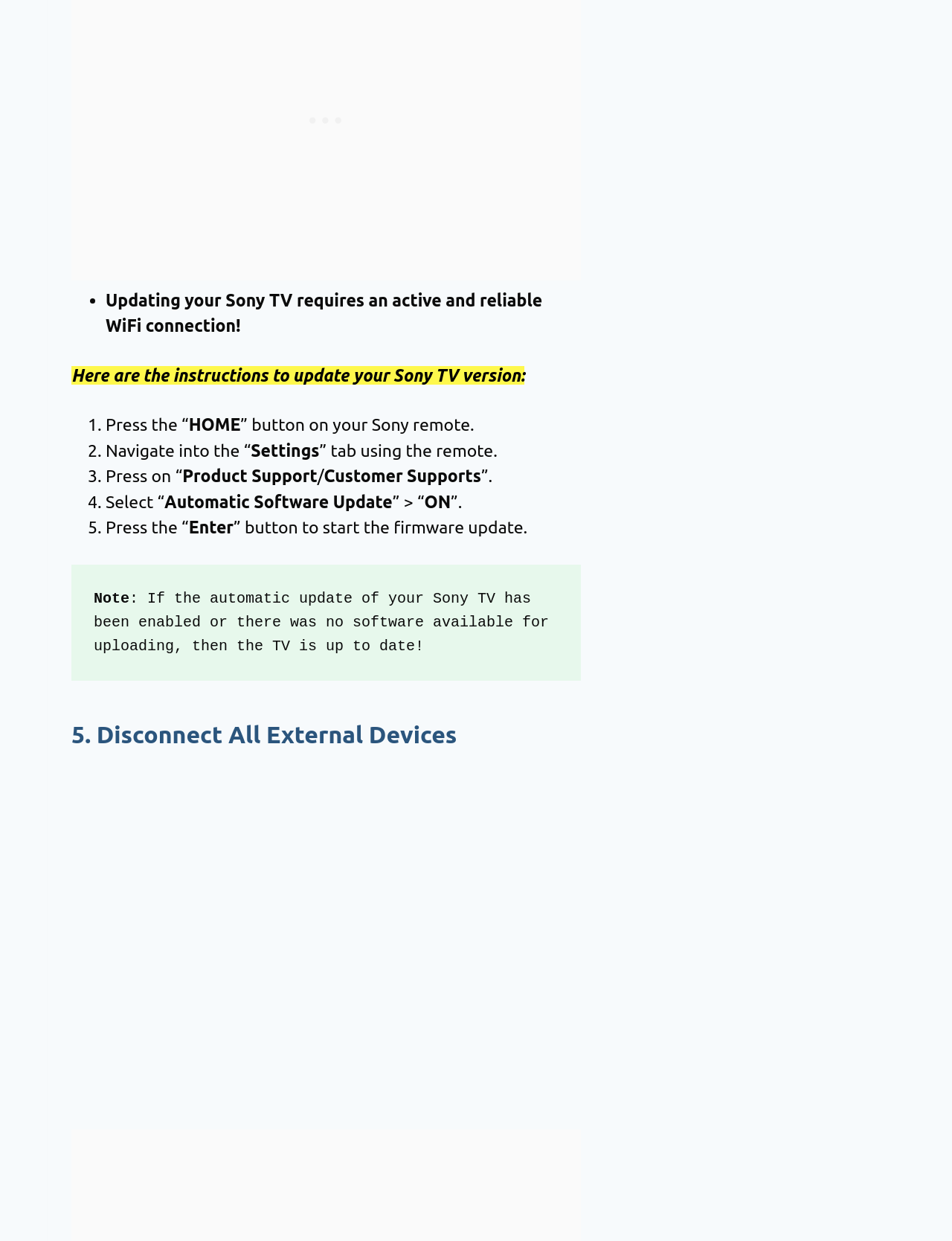Determine the bounding box coordinates of the clickable region to carry out the instruction: "Press the Enter button".

[0.198, 0.417, 0.245, 0.432]